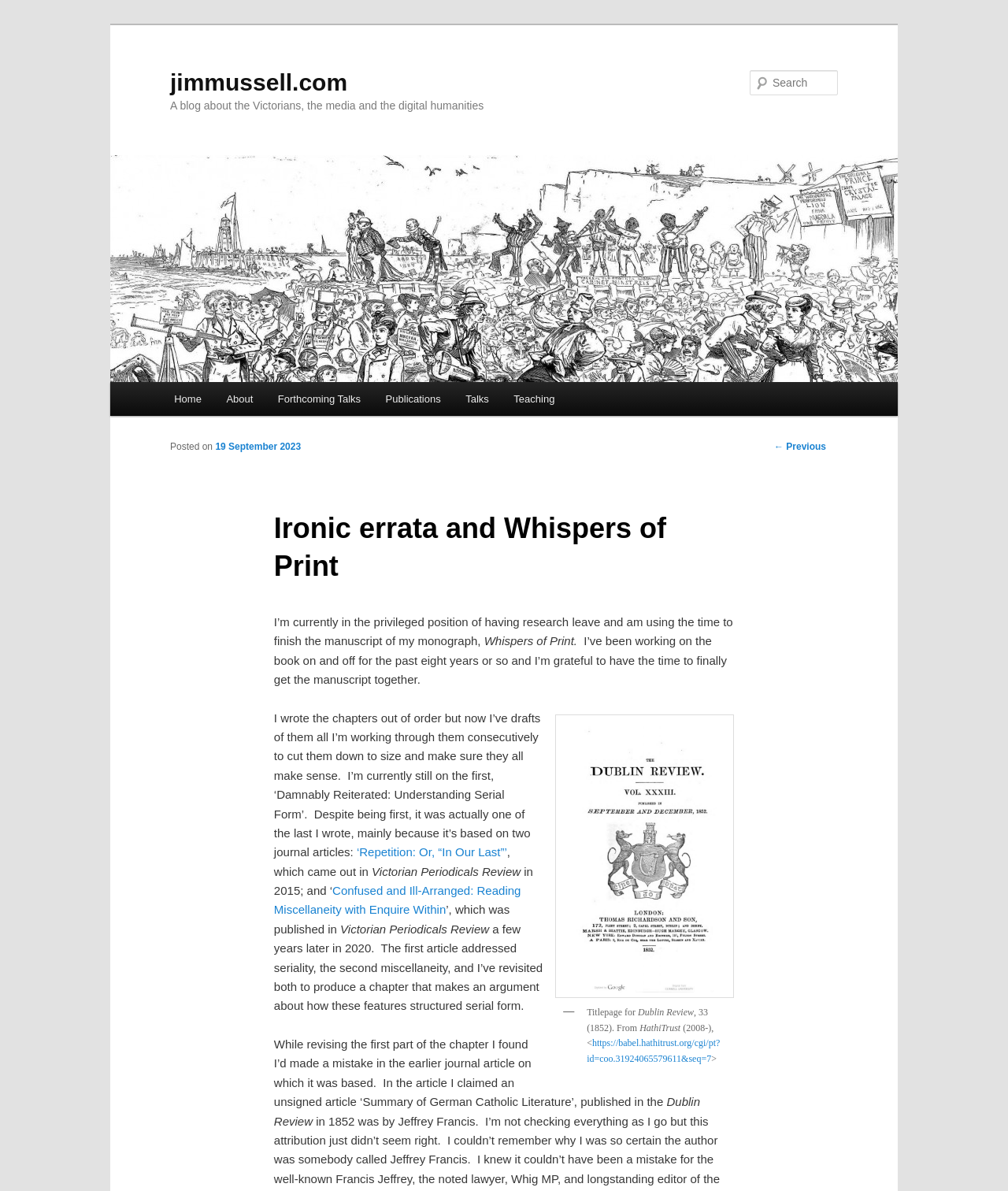What is the name of the blog?
Answer the question with as much detail as possible.

The name of the blog can be found in the heading element at the top of the page, which reads 'jimmussell.com'. This is also the title of the webpage.